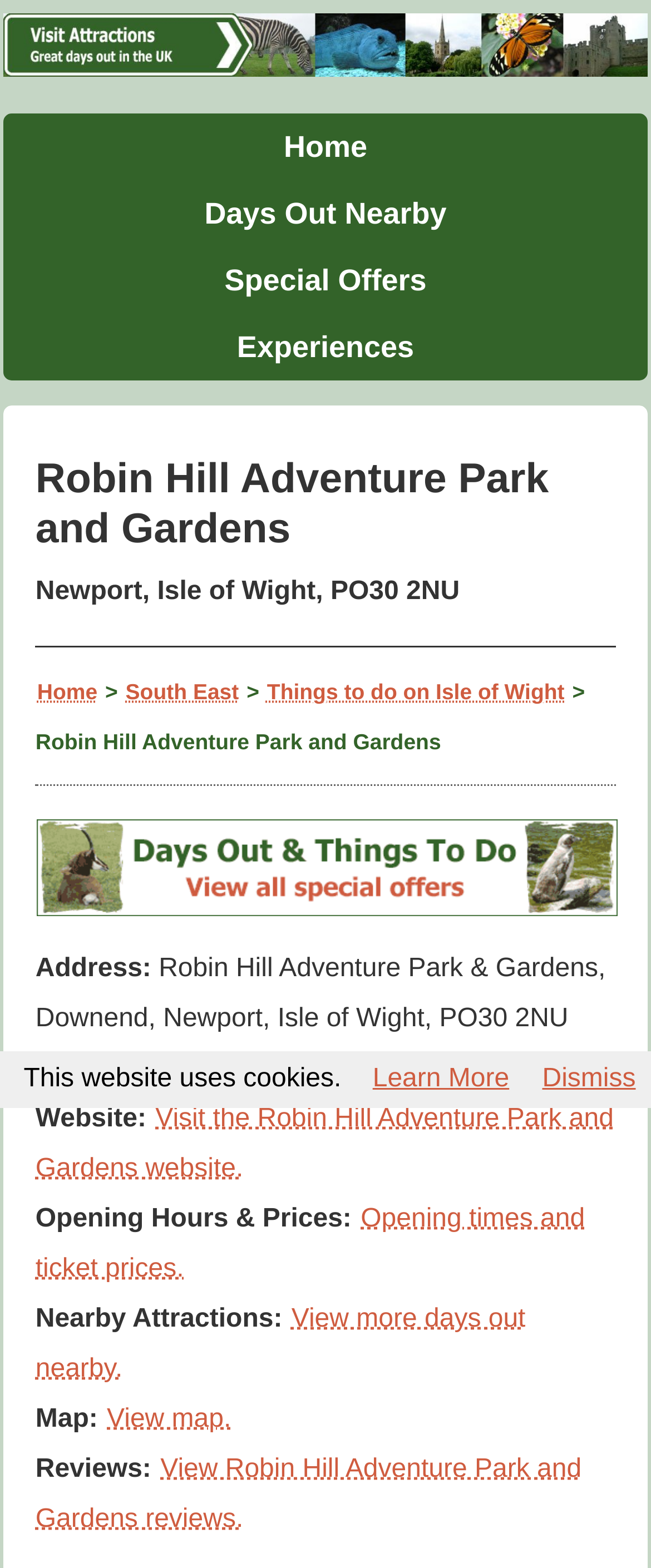What can you view on the webpage?
Give a comprehensive and detailed explanation for the question.

I found the answer by looking at the static text element that says 'Map:' and the adjacent link element that says 'View map.', which is located at the bottom of the webpage, indicating that it is a feature of the webpage.